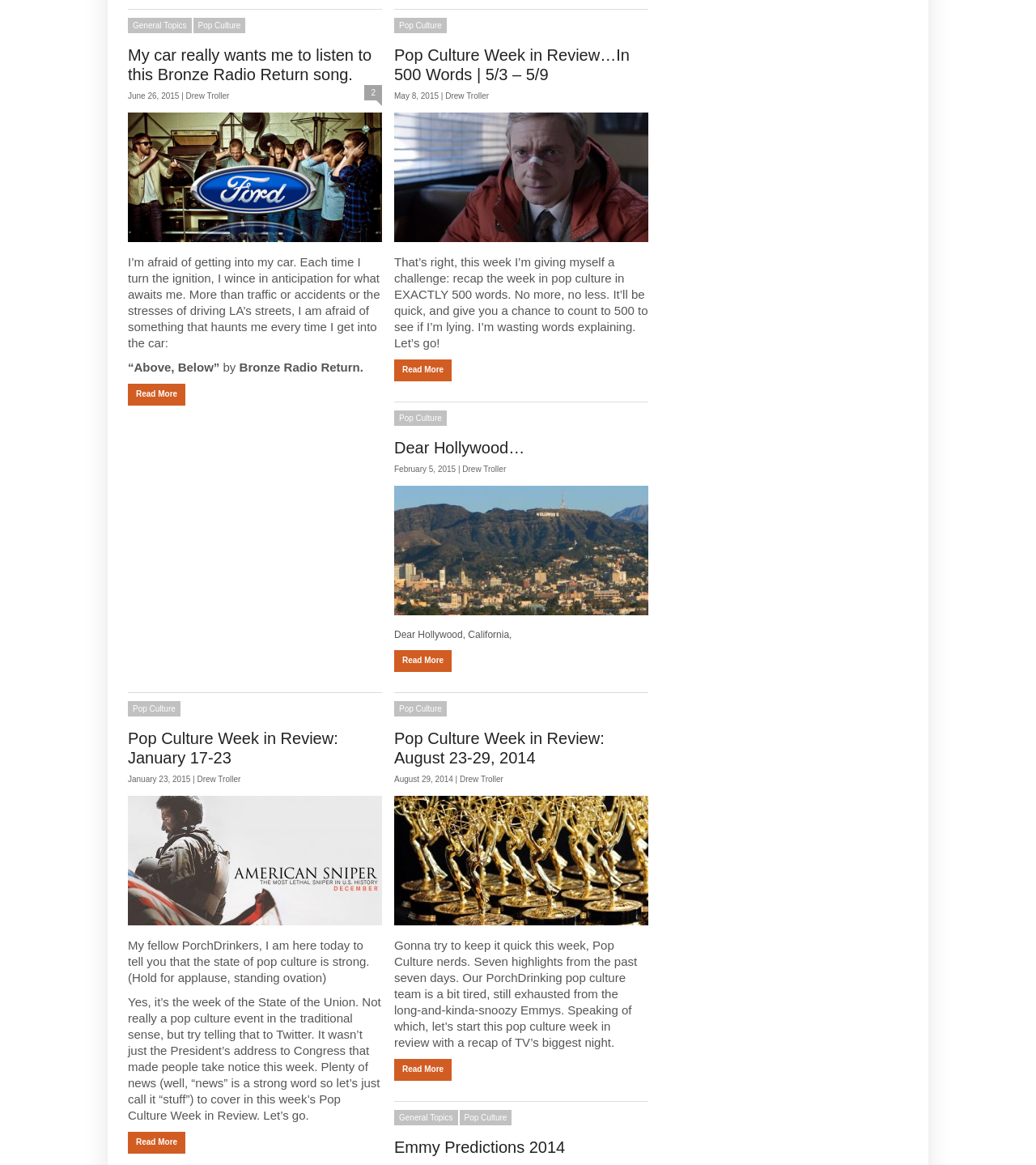What is the title of the third article?
Please utilize the information in the image to give a detailed response to the question.

I determined the title of the third article by looking at the heading 'Dear Hollywood…' and its corresponding link, which indicates that the title of the article is 'Dear Hollywood…'.